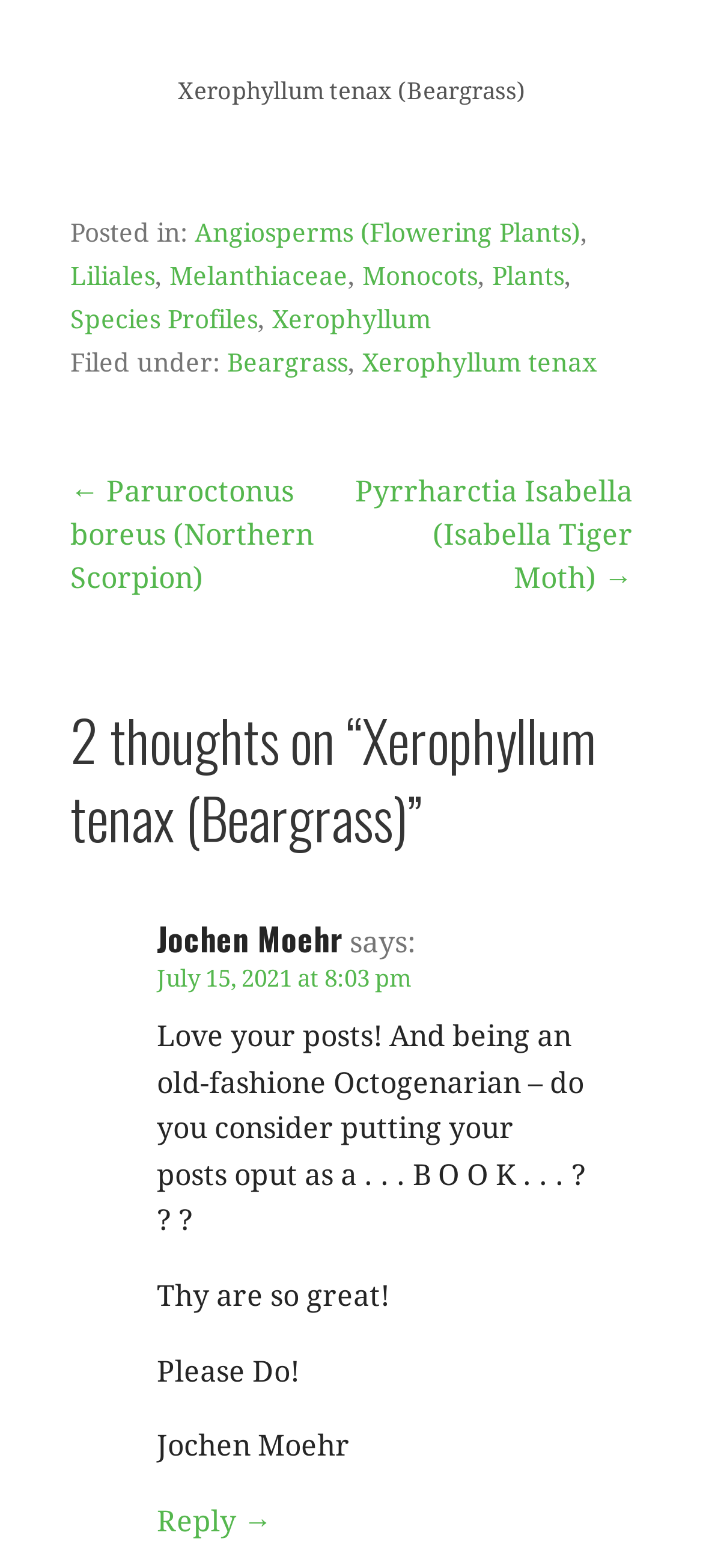Pinpoint the bounding box coordinates of the clickable area necessary to execute the following instruction: "Click on the link to view Angiosperms posts". The coordinates should be given as four float numbers between 0 and 1, namely [left, top, right, bottom].

[0.277, 0.139, 0.826, 0.157]